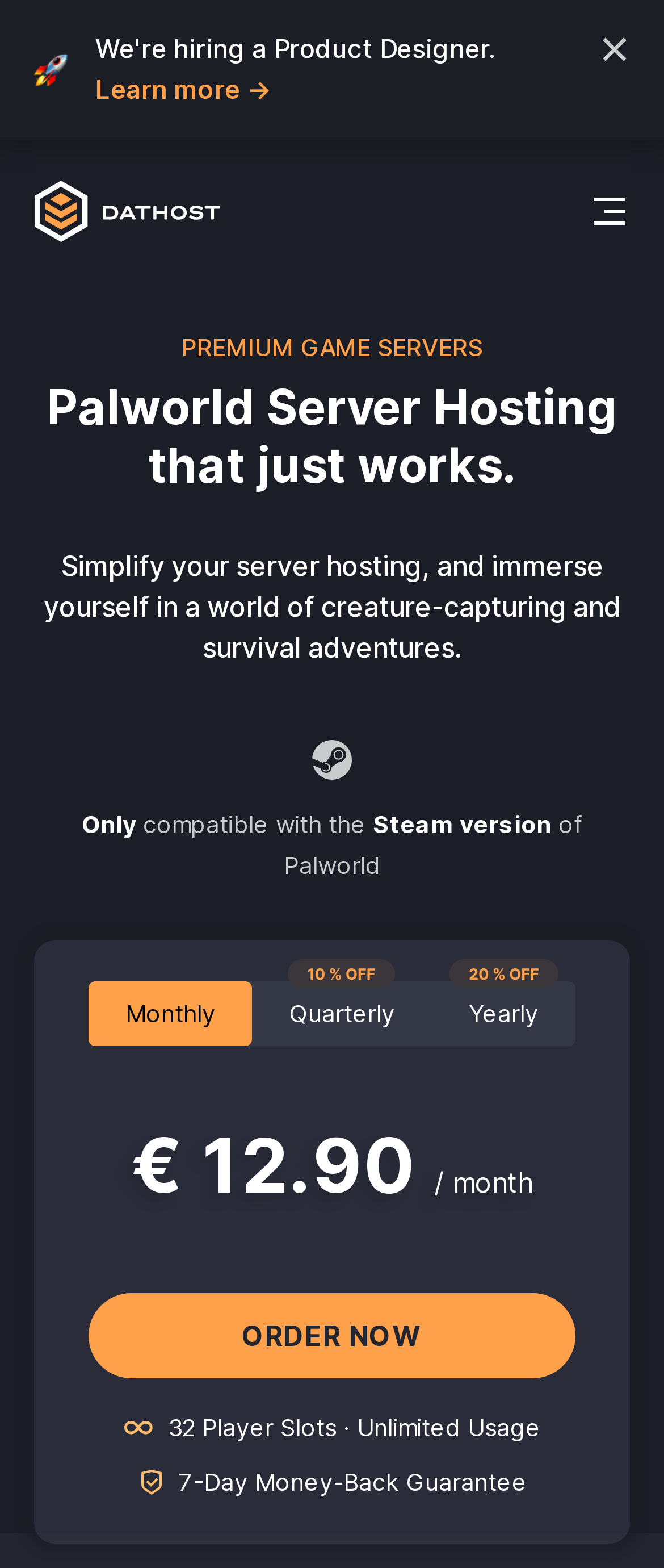Based on the description "Order Now", find the bounding box of the specified UI element.

[0.133, 0.824, 0.867, 0.879]